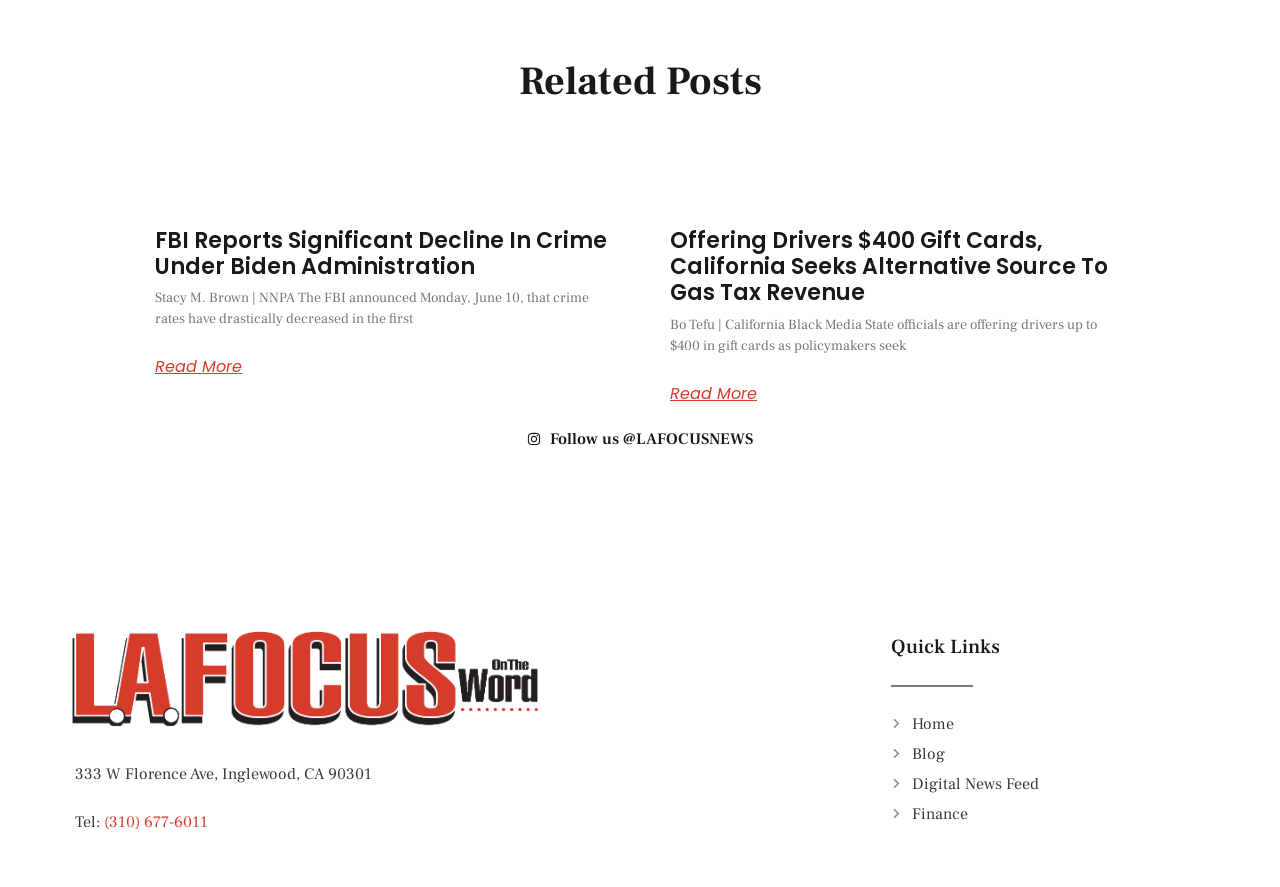What is the topic of the first article?
Use the image to give a comprehensive and detailed response to the question.

The first article is about the FBI reporting a significant decline in crime under the Biden administration, as indicated by the heading 'FBI Reports Significant Decline In Crime Under Biden Administration' and the static text 'Stacy M. Brown | NNPA The FBI announced Monday, June 10, that crime rates have drastically decreased in the first'.